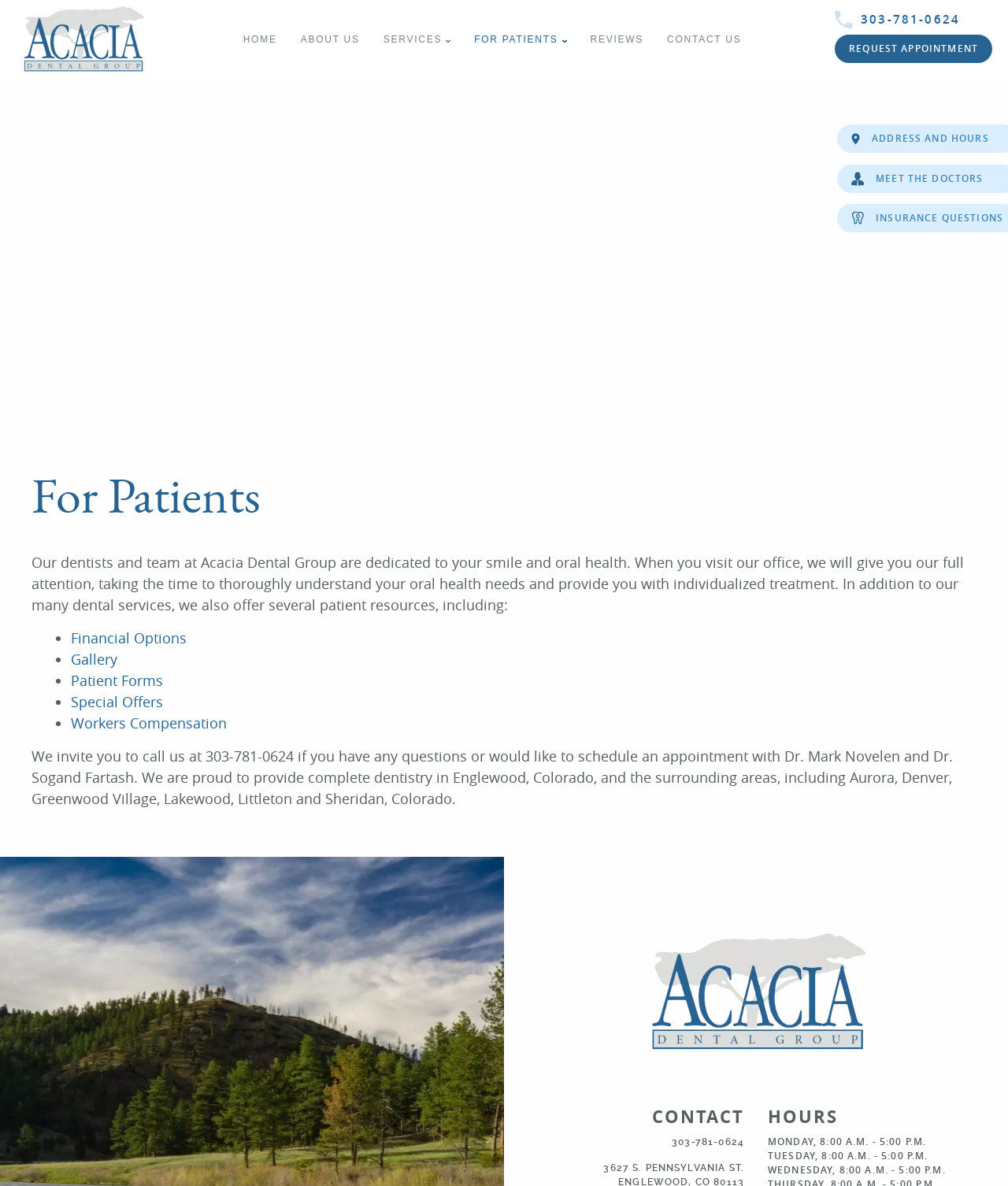What is the phone number to call for an appointment?
Using the image as a reference, give a one-word or short phrase answer.

303-781-0624